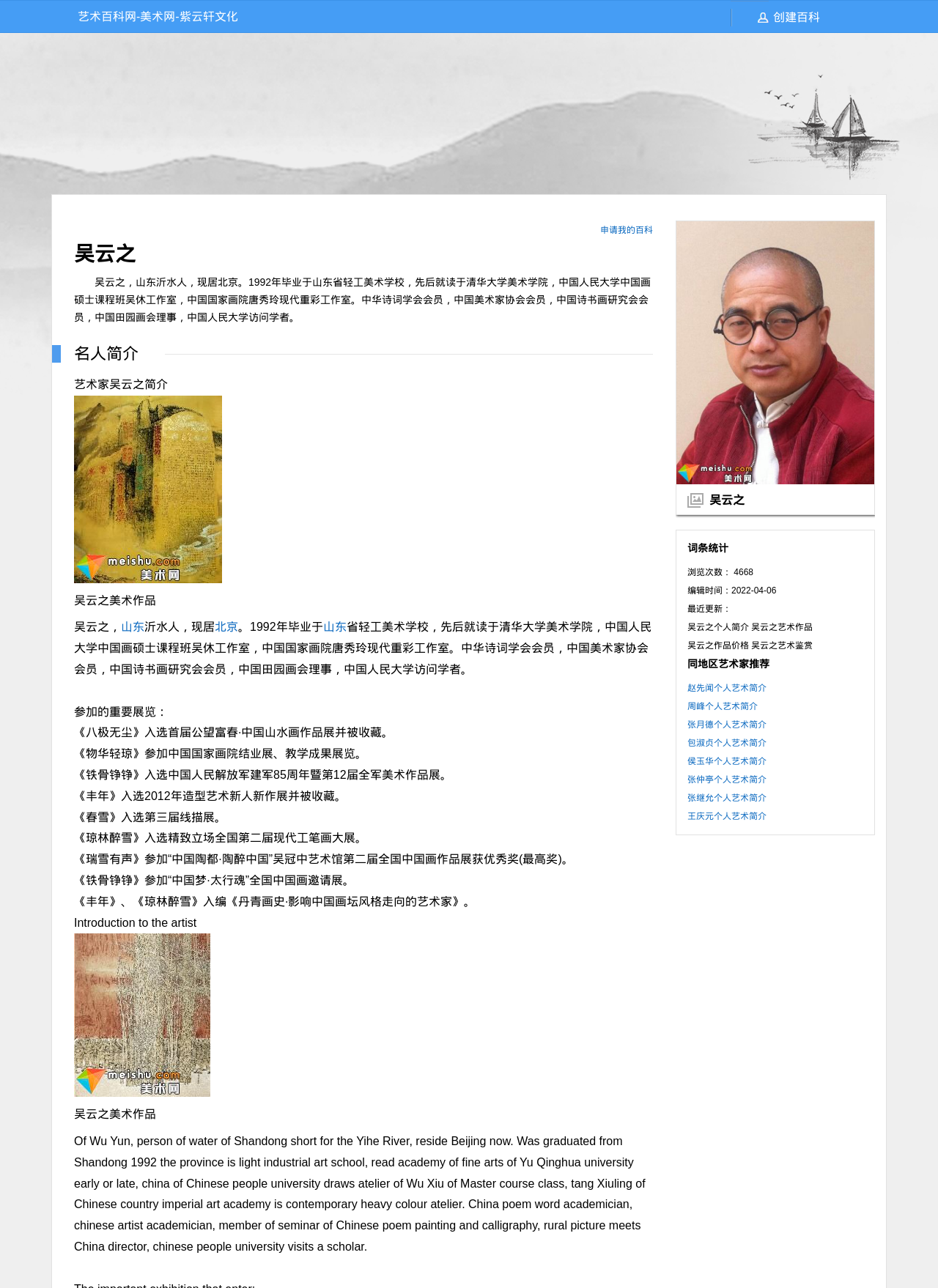Pinpoint the bounding box coordinates for the area that should be clicked to perform the following instruction: "Click on the link to create a new wiki".

[0.824, 0.001, 0.945, 0.026]